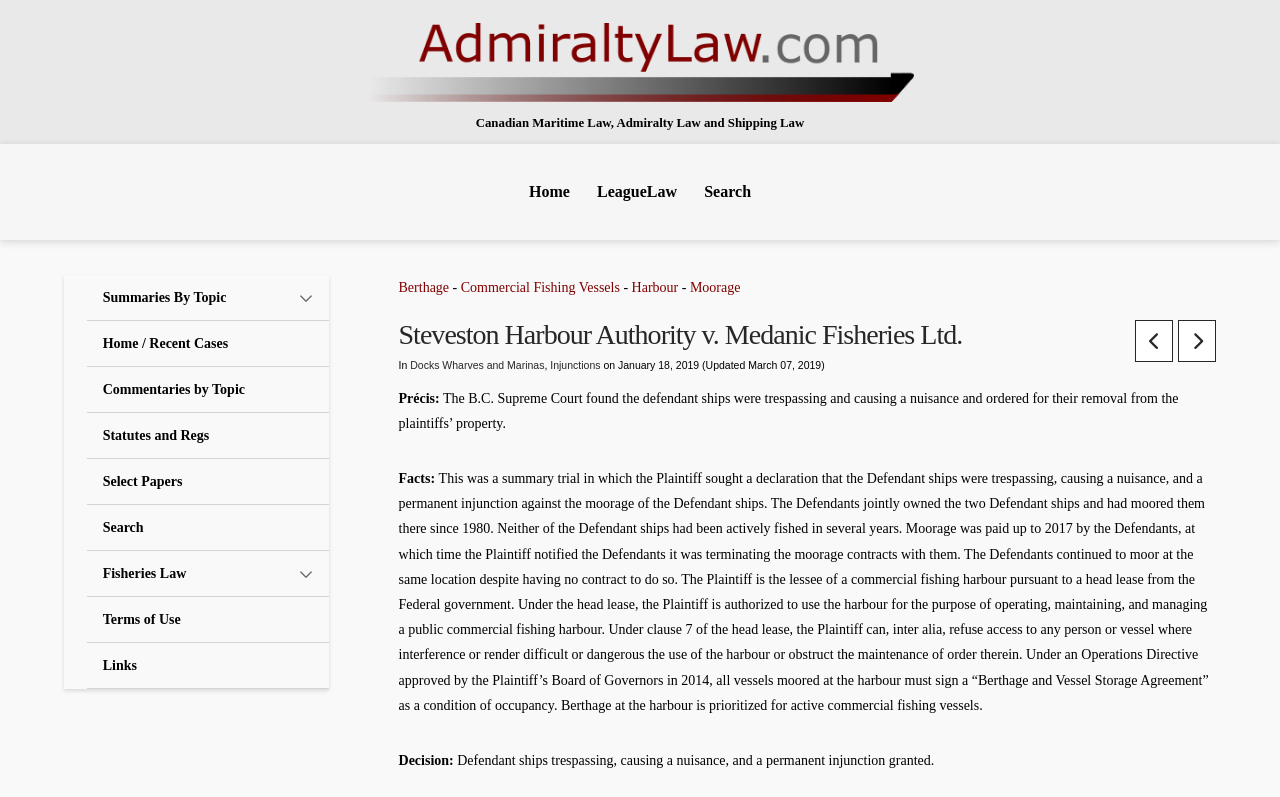What is the outcome of the case?
Please elaborate on the answer to the question with detailed information.

I found the answer by reading the text under the 'Decision:' section, which summarizes the outcome of the case.